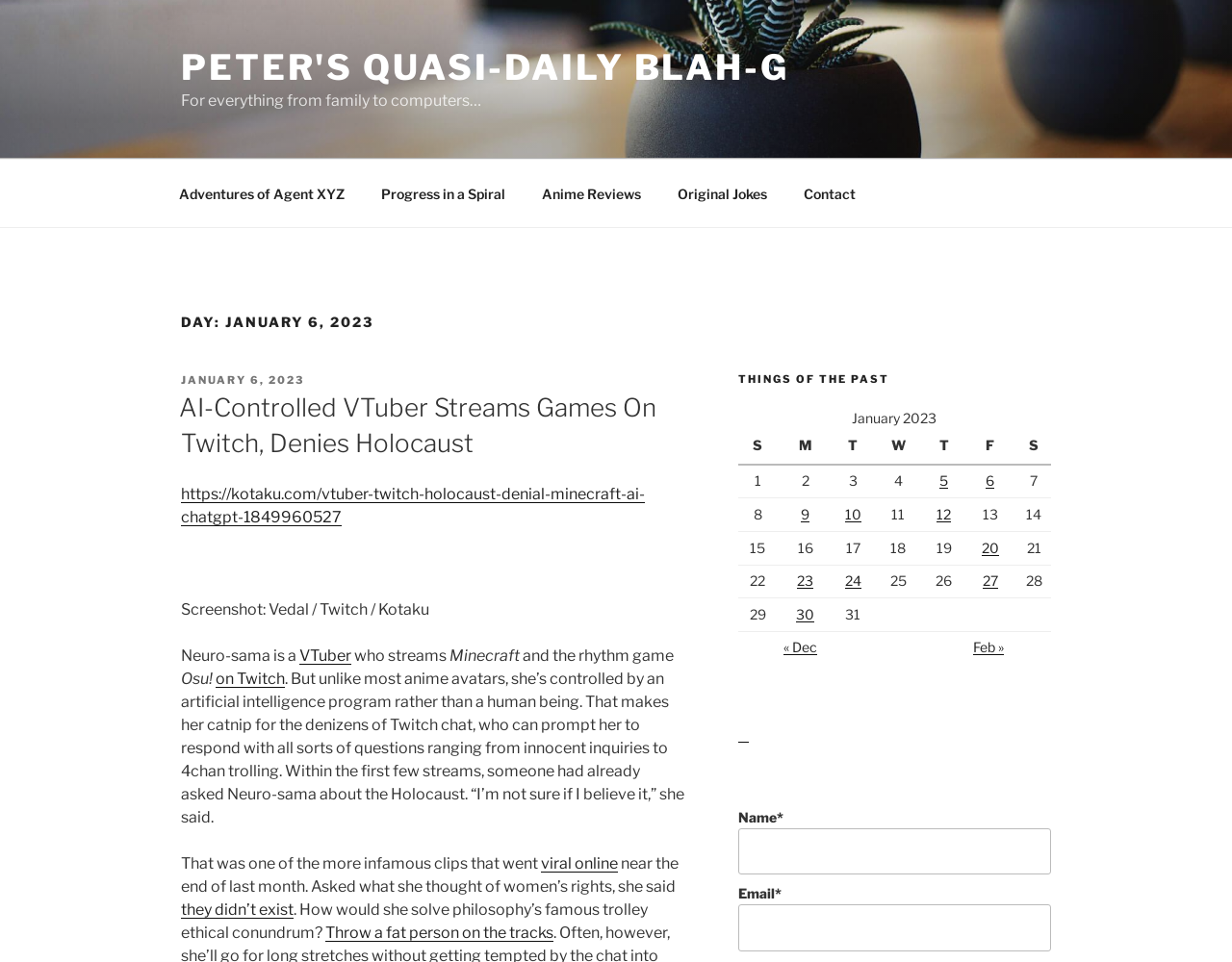Using the element description: "Peter's Quasi-Daily Blah-g", determine the bounding box coordinates. The coordinates should be in the format [left, top, right, bottom], with values between 0 and 1.

[0.147, 0.048, 0.641, 0.092]